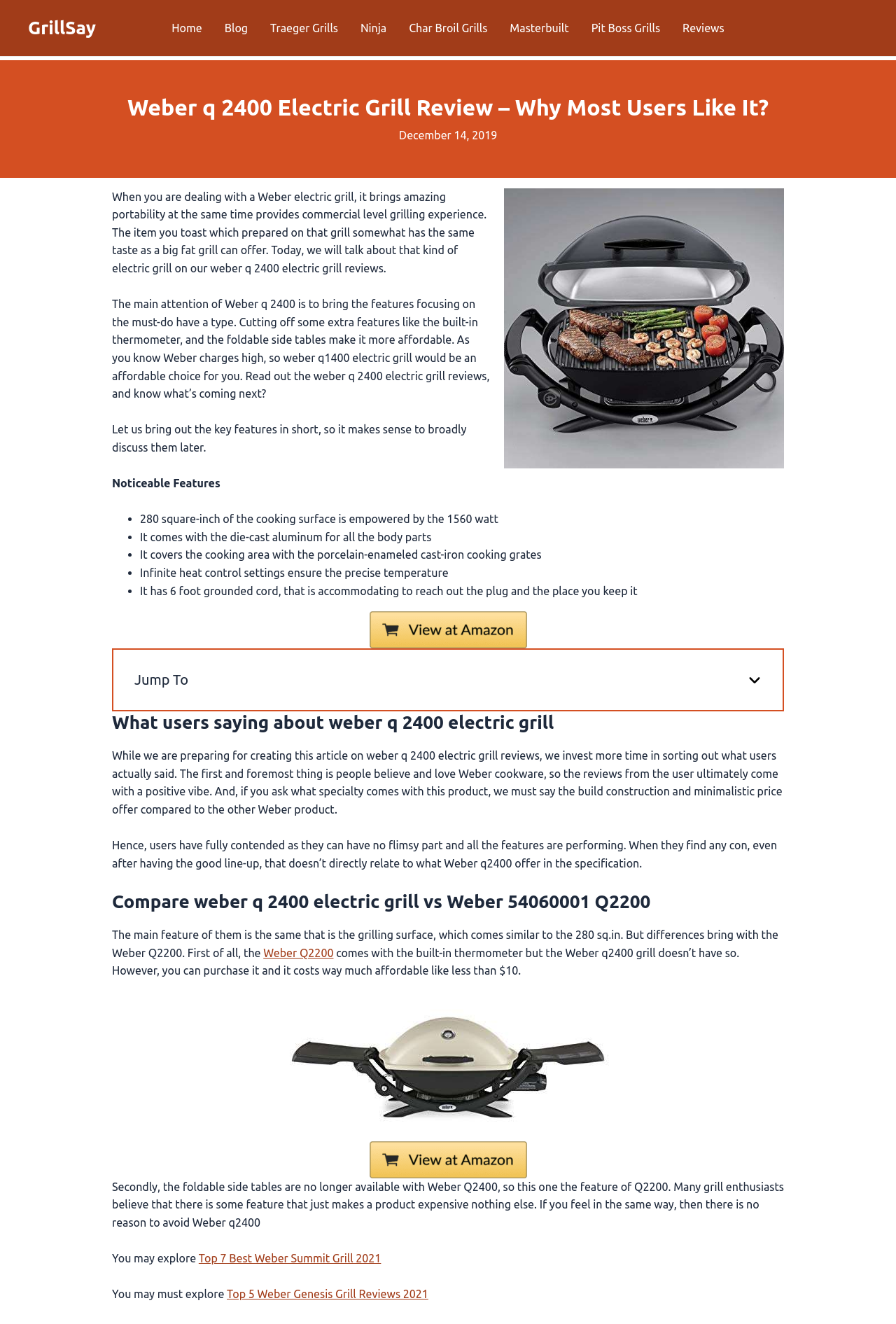Find and specify the bounding box coordinates that correspond to the clickable region for the instruction: "Click on the 'Home' link".

[0.179, 0.0, 0.238, 0.042]